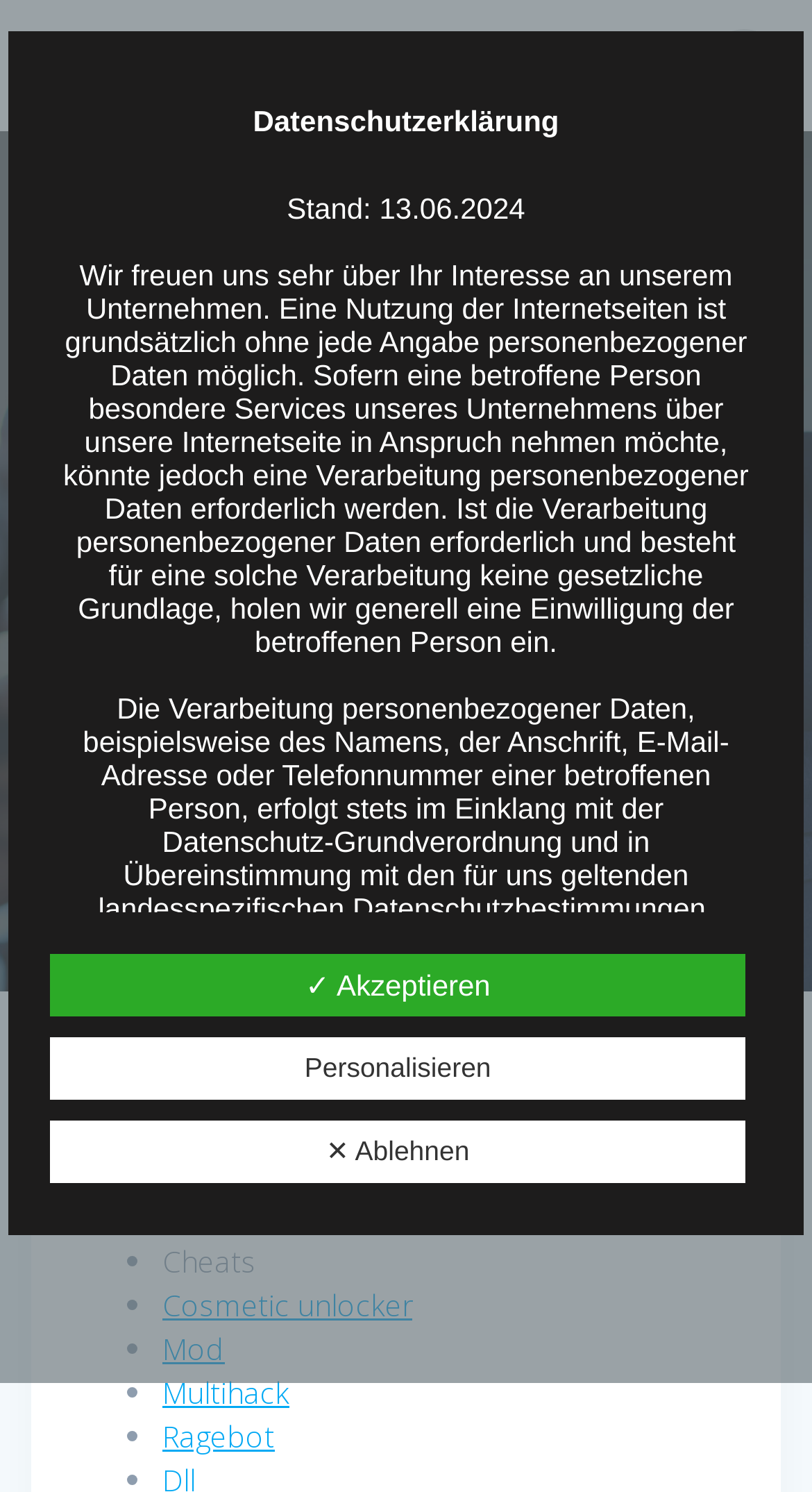What are the options for data protection?
Please provide an in-depth and detailed response to the question.

The options for data protection can be found at the bottom of the webpage, where three buttons are provided: '✓ Akzeptieren', 'Personalisieren', and '✕ Ablehnen'. These options allow users to choose how they want to handle their personal data.